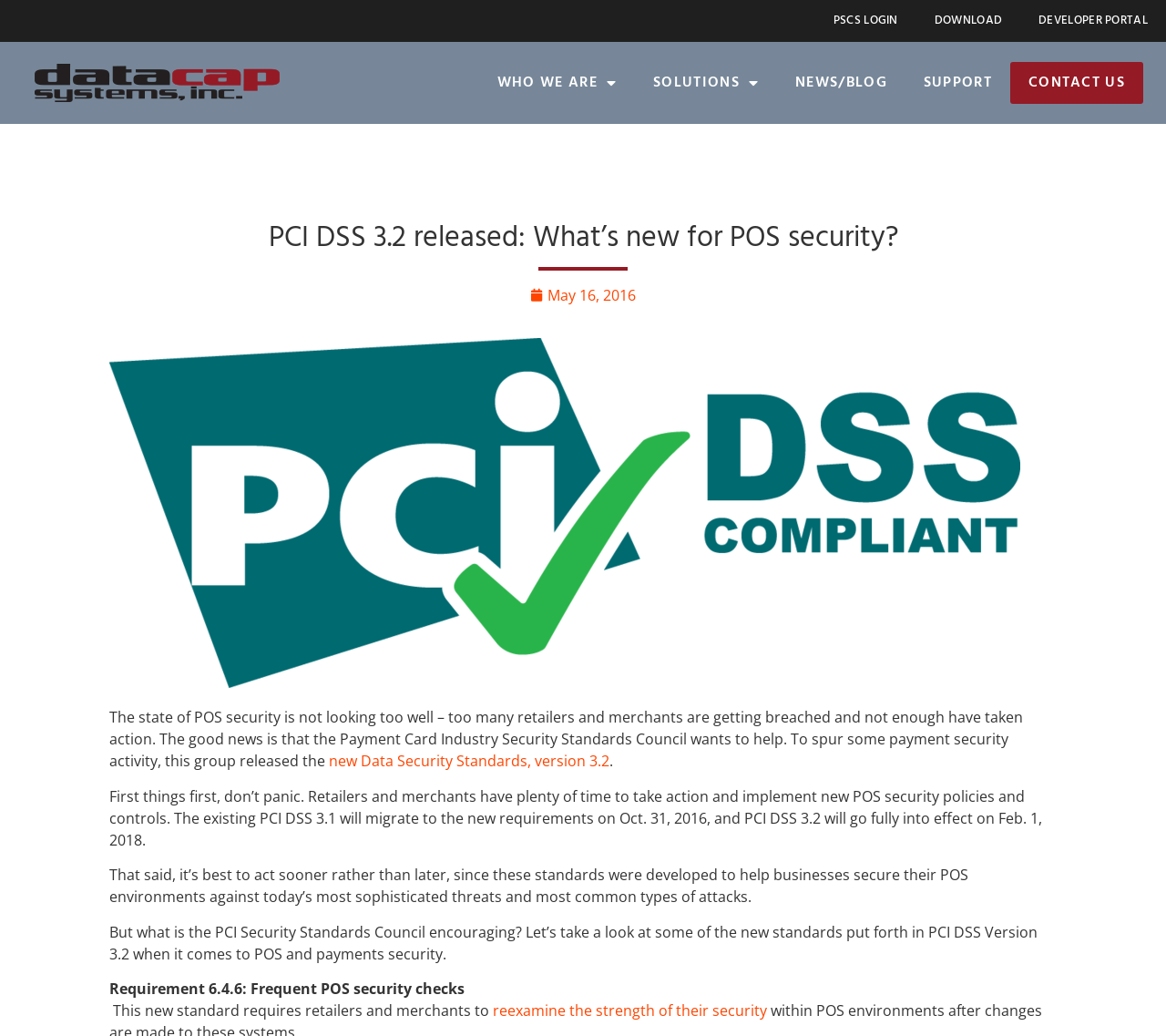Please find and generate the text of the main header of the webpage.

Want to learn more?